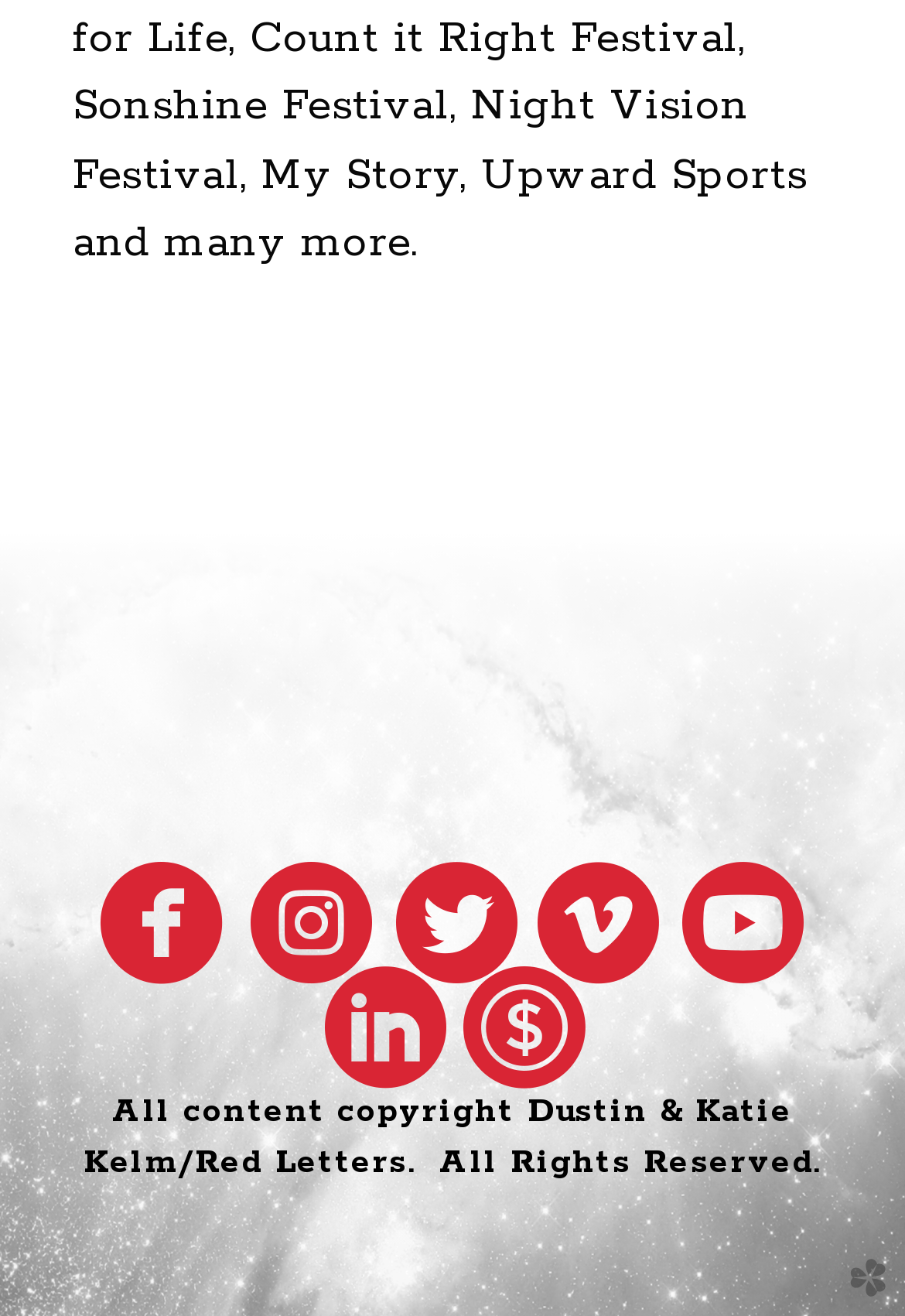Please specify the coordinates of the bounding box for the element that should be clicked to carry out this instruction: "click on the 'Software' link". The coordinates must be four float numbers between 0 and 1, formatted as [left, top, right, bottom].

None